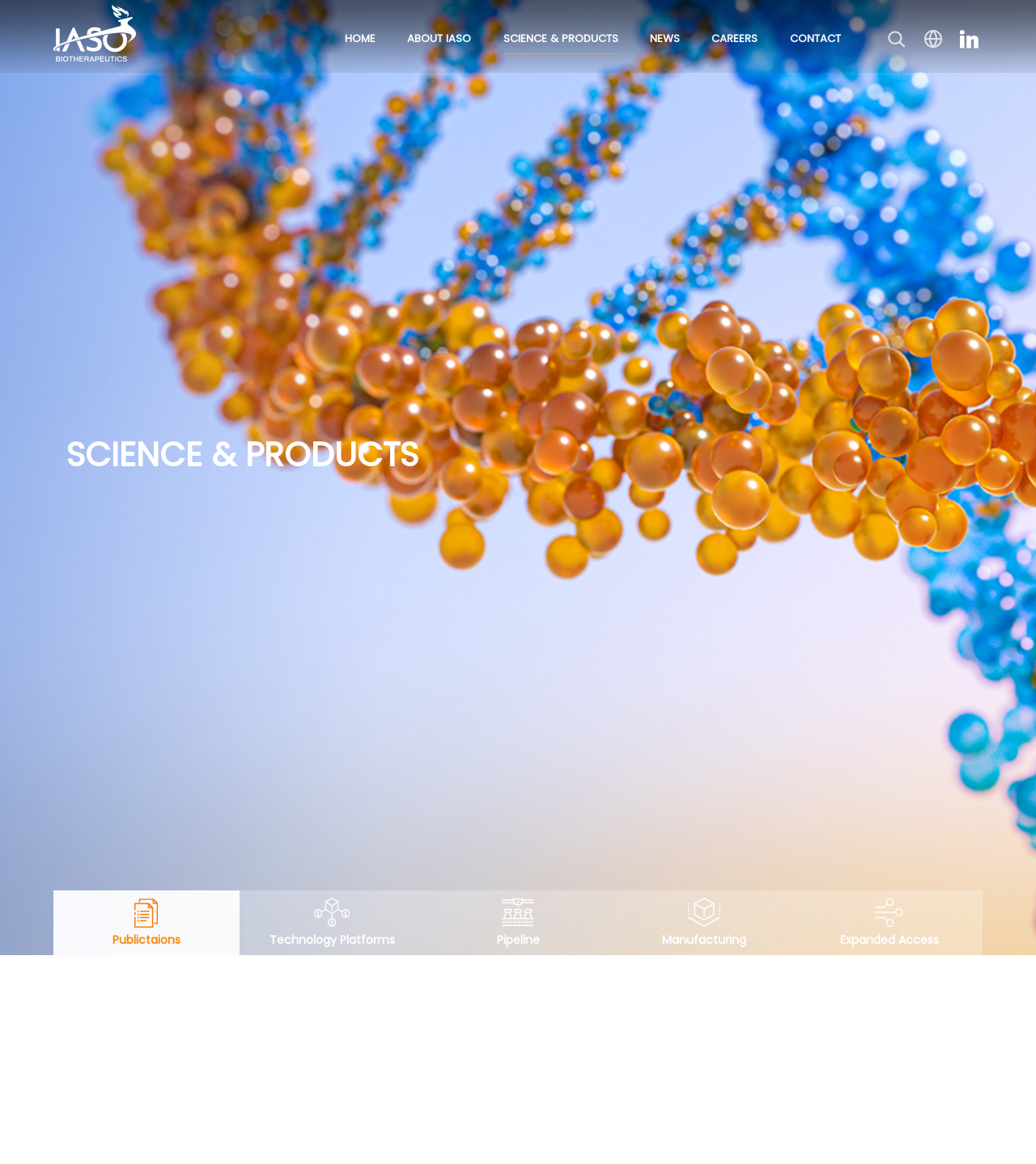Please use the details from the image to answer the following question comprehensively:
What is the function of the combobox?

The combobox with no label is likely used for filtering, as it has a 'hasPopup' property and is positioned near the 'SCIENCE & PRODUCTS' section. The combobox may allow users to select specific options to filter the content in the section.